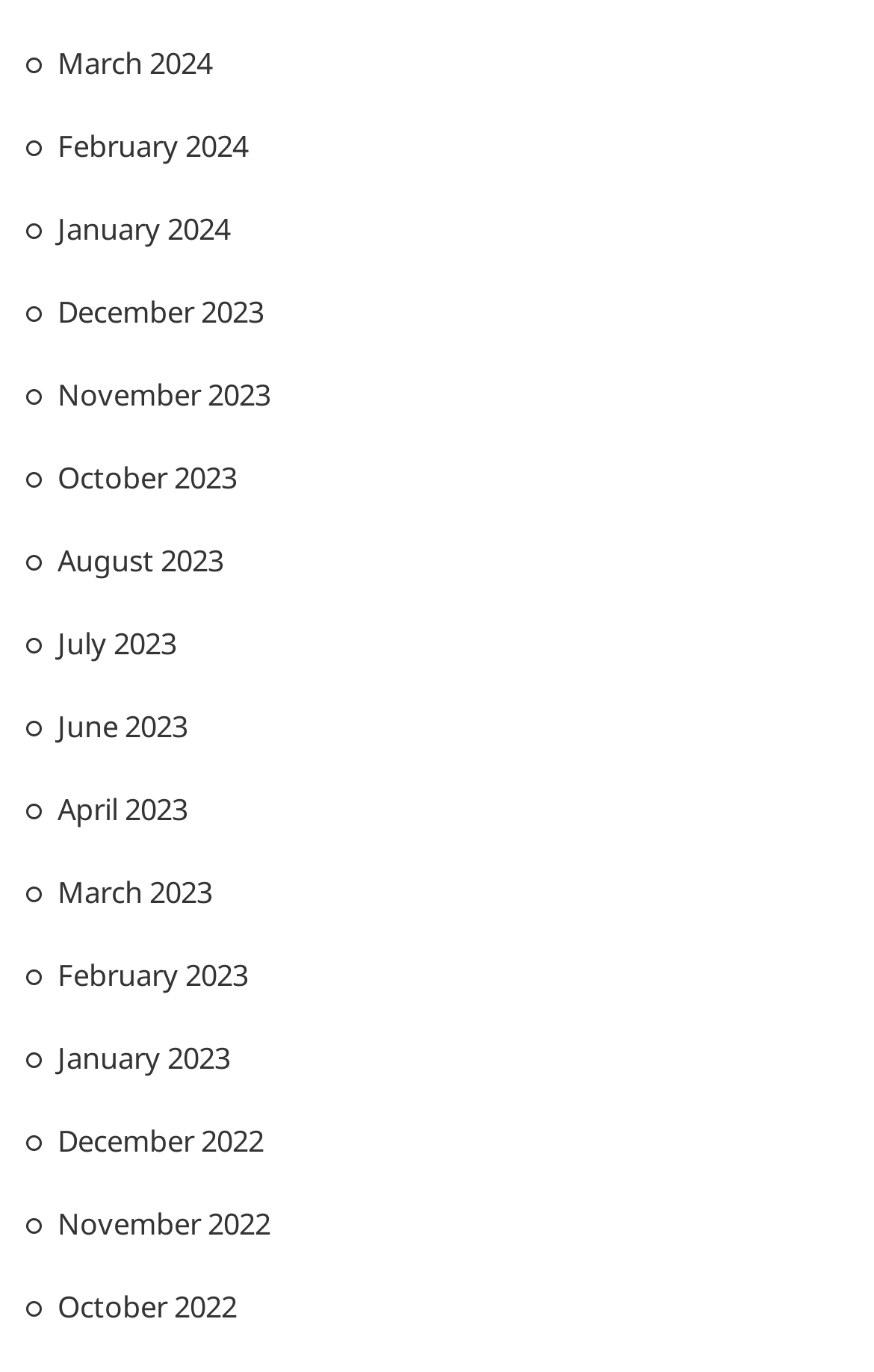Find and indicate the bounding box coordinates of the region you should select to follow the given instruction: "view March 2024".

[0.066, 0.031, 0.243, 0.06]